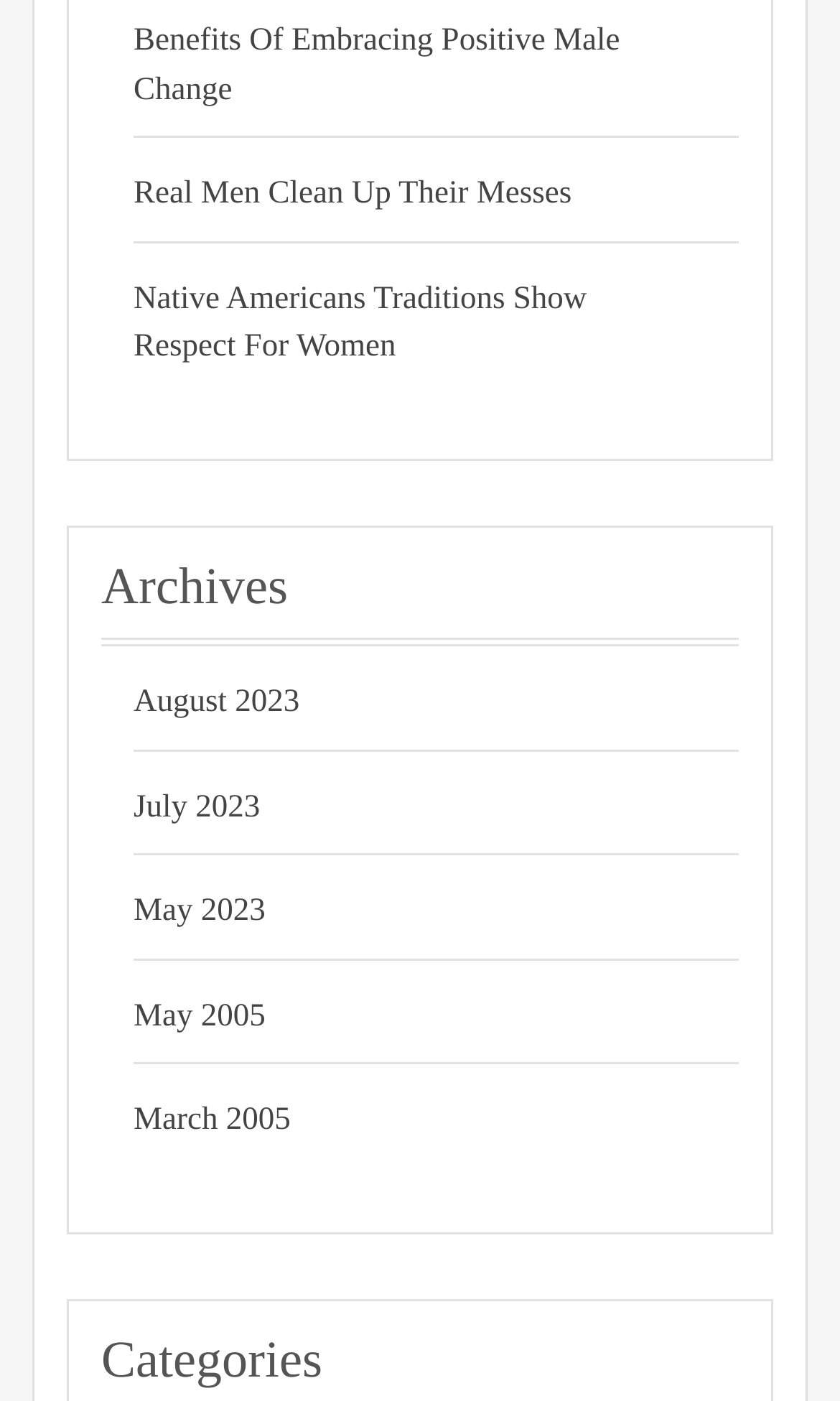Specify the bounding box coordinates of the region I need to click to perform the following instruction: "Read about benefits of embracing positive male change". The coordinates must be four float numbers in the range of 0 to 1, i.e., [left, top, right, bottom].

[0.159, 0.013, 0.79, 0.082]